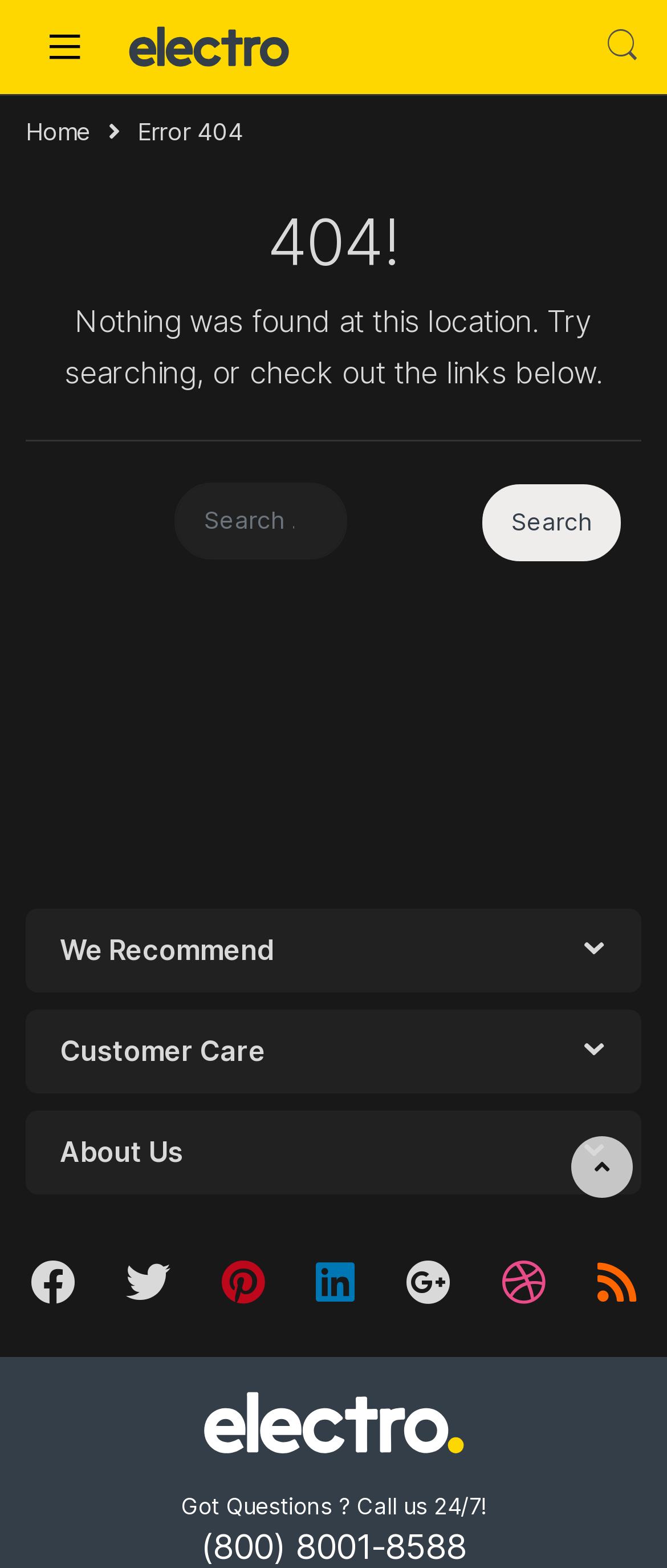What are the three sections recommended on the page?
Please provide a single word or phrase in response based on the screenshot.

We Recommend, Customer Care, About Us